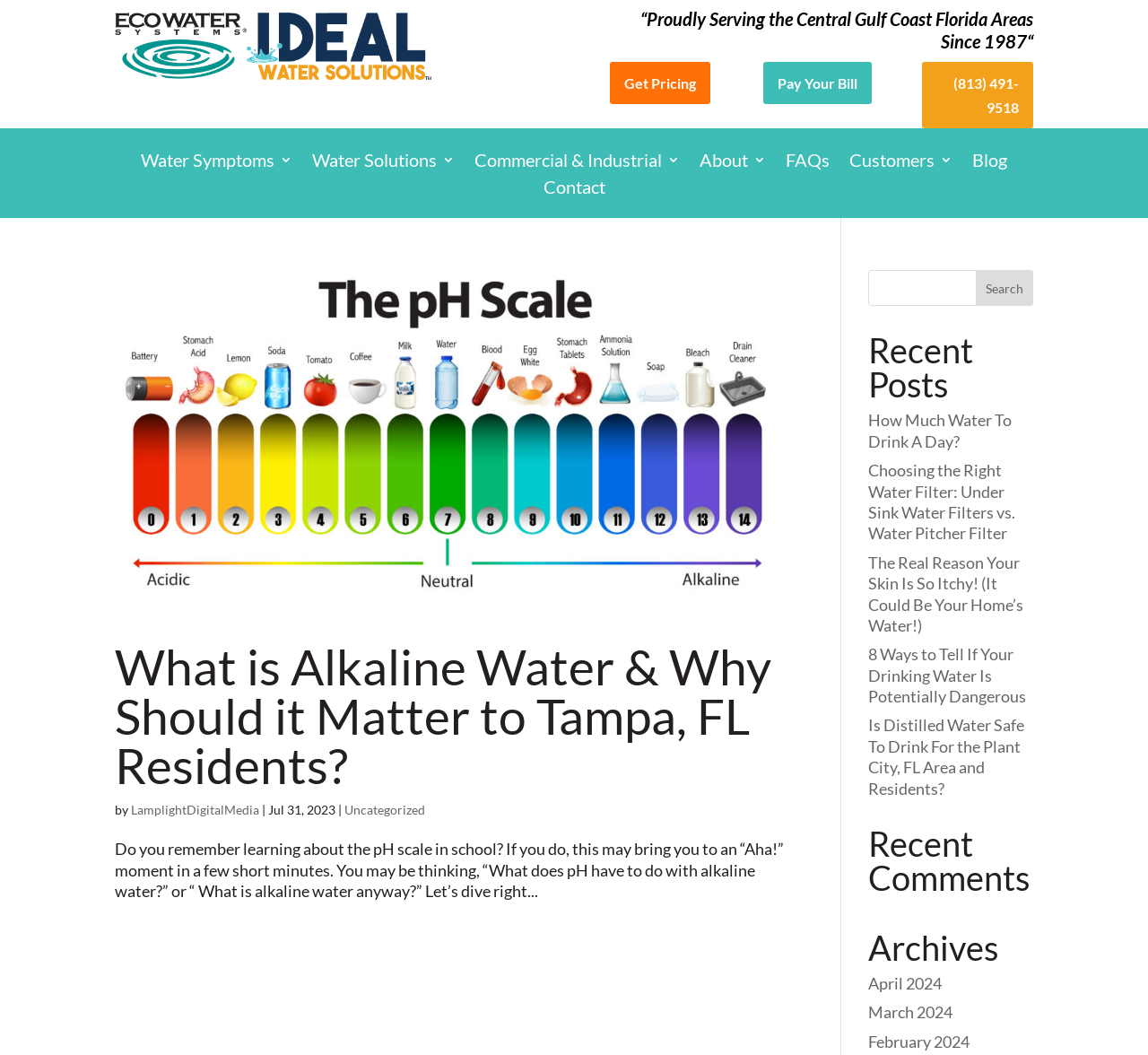How many links are there in the main navigation?
Based on the visual, give a brief answer using one word or a short phrase.

8